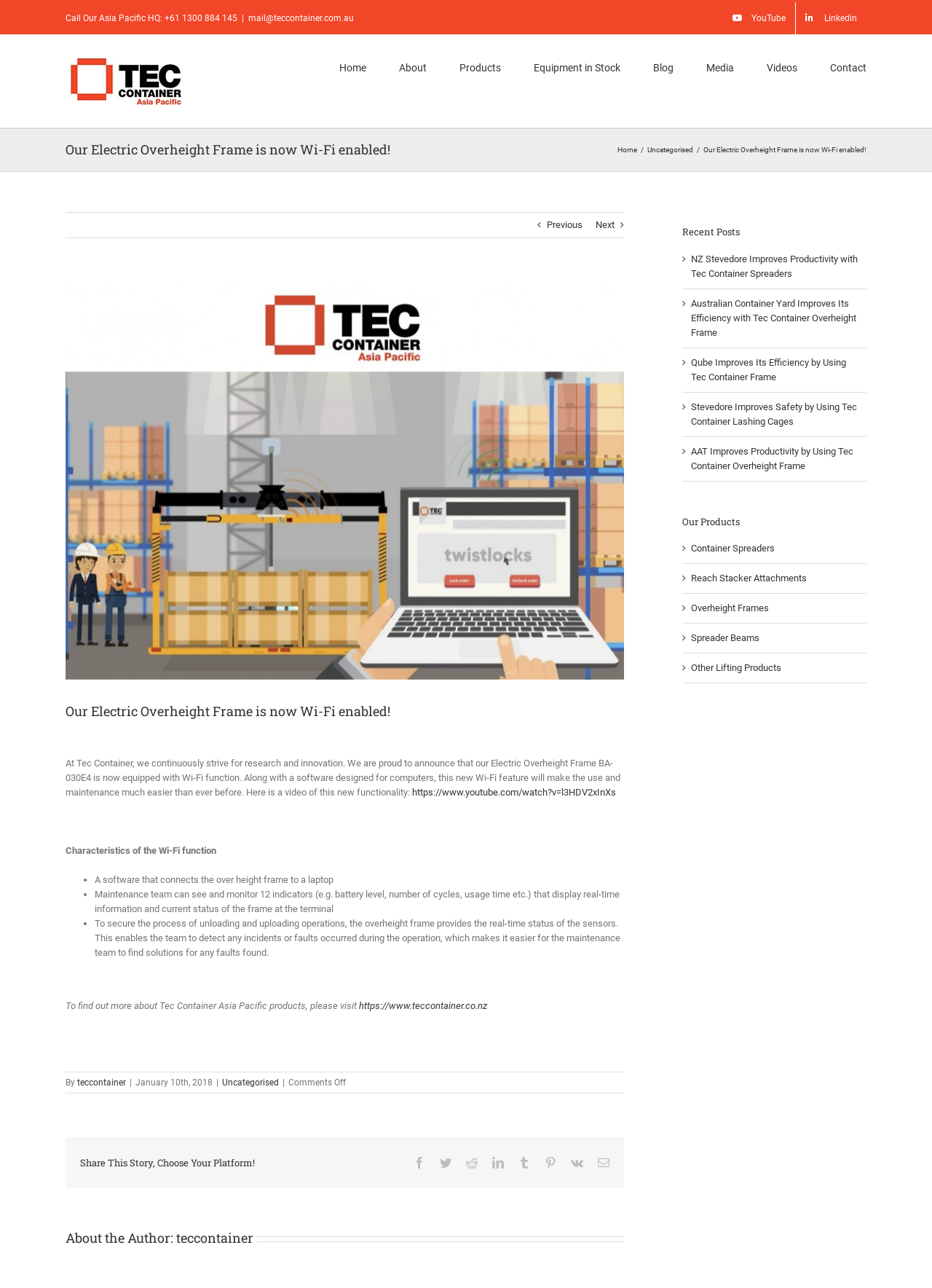What is the name of the product that is now Wi-Fi enabled?
Please answer the question as detailed as possible based on the image.

The name of the product can be found in the main content of the webpage, where it is mentioned that 'our Electric Overheight Frame BA-030E4 is now equipped with Wi-Fi function'.